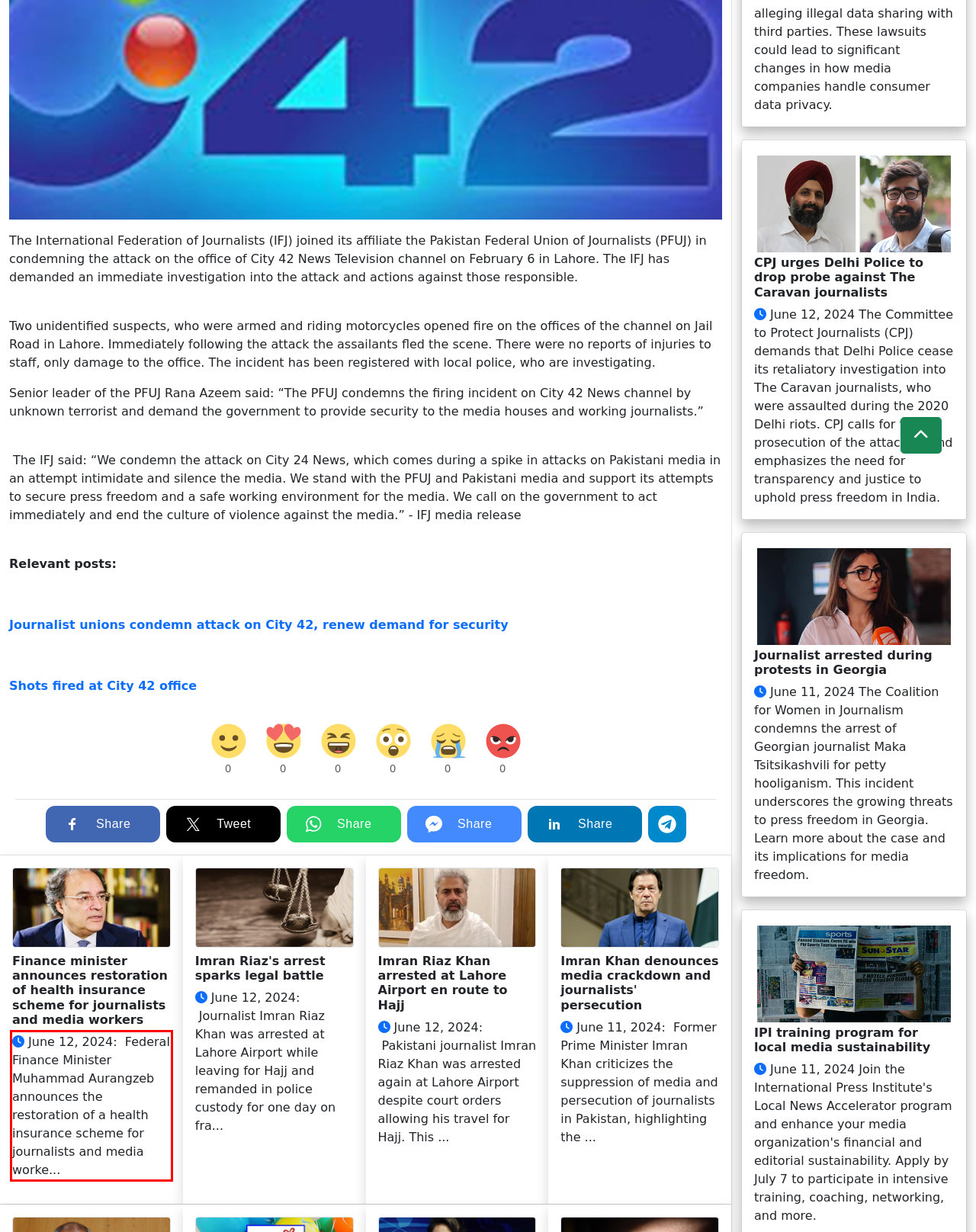Look at the screenshot of the webpage, locate the red rectangle bounding box, and generate the text content that it contains.

June 12, 2024: Federal Finance Minister Muhammad Aurangzeb announces the restoration of a health insurance scheme for journalists and media worke...